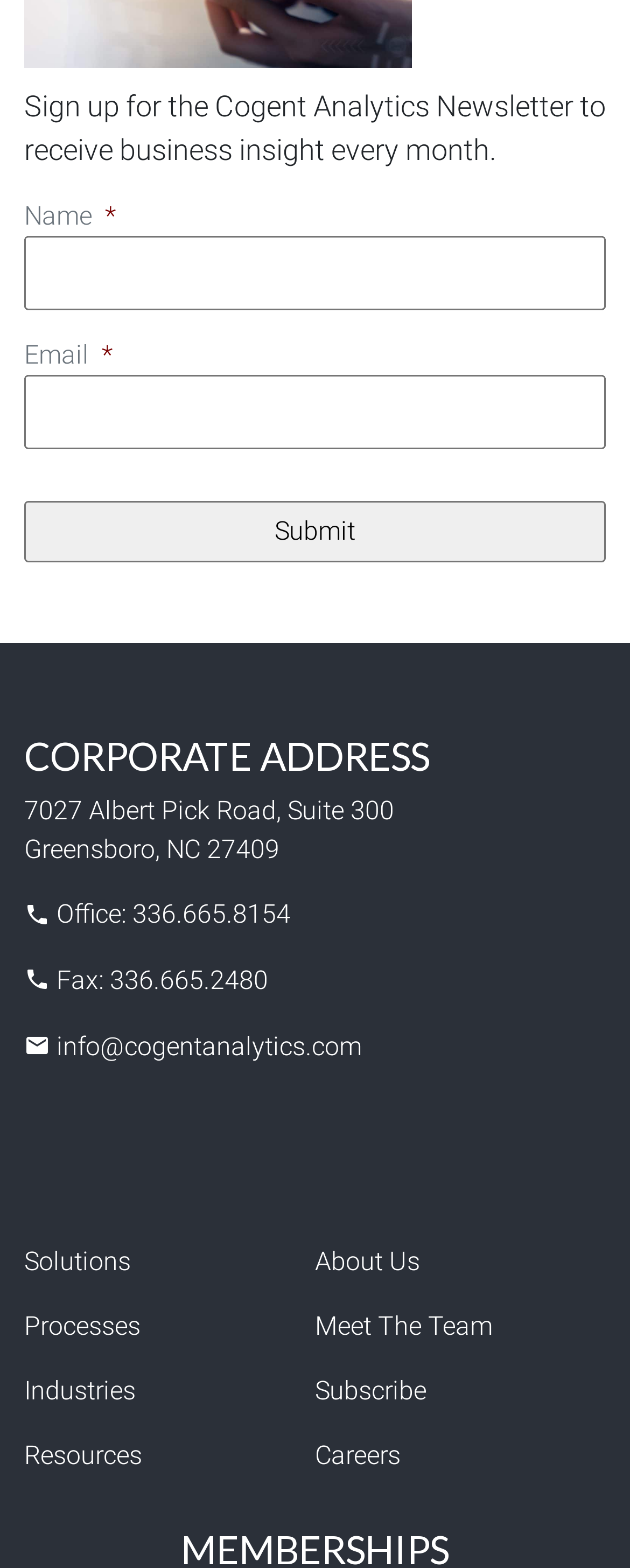Find the bounding box coordinates for the area you need to click to carry out the instruction: "Enter your name". The coordinates should be four float numbers between 0 and 1, indicated as [left, top, right, bottom].

[0.038, 0.15, 0.962, 0.197]